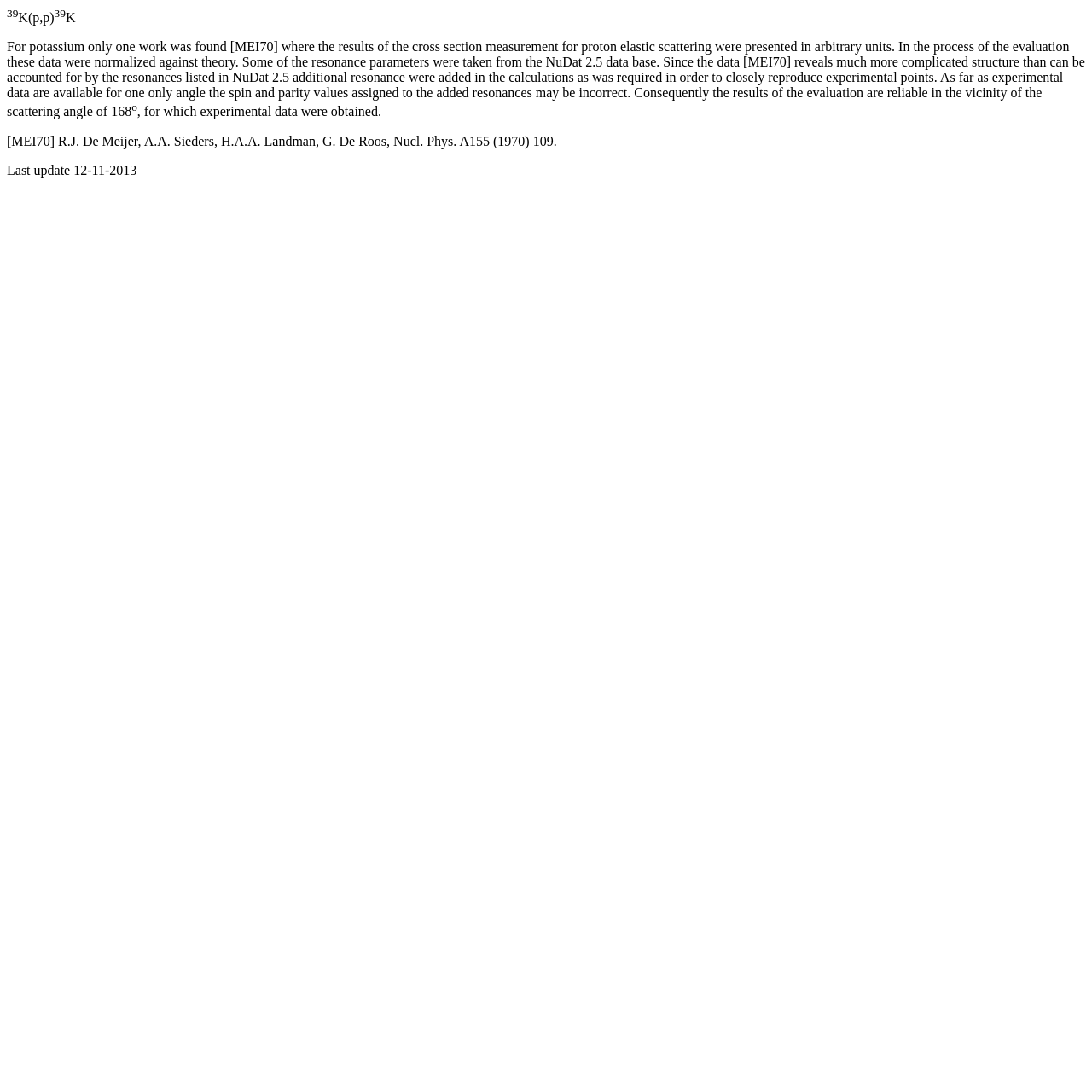Answer the question using only one word or a concise phrase: What is the symbol mentioned in the superscript?

p